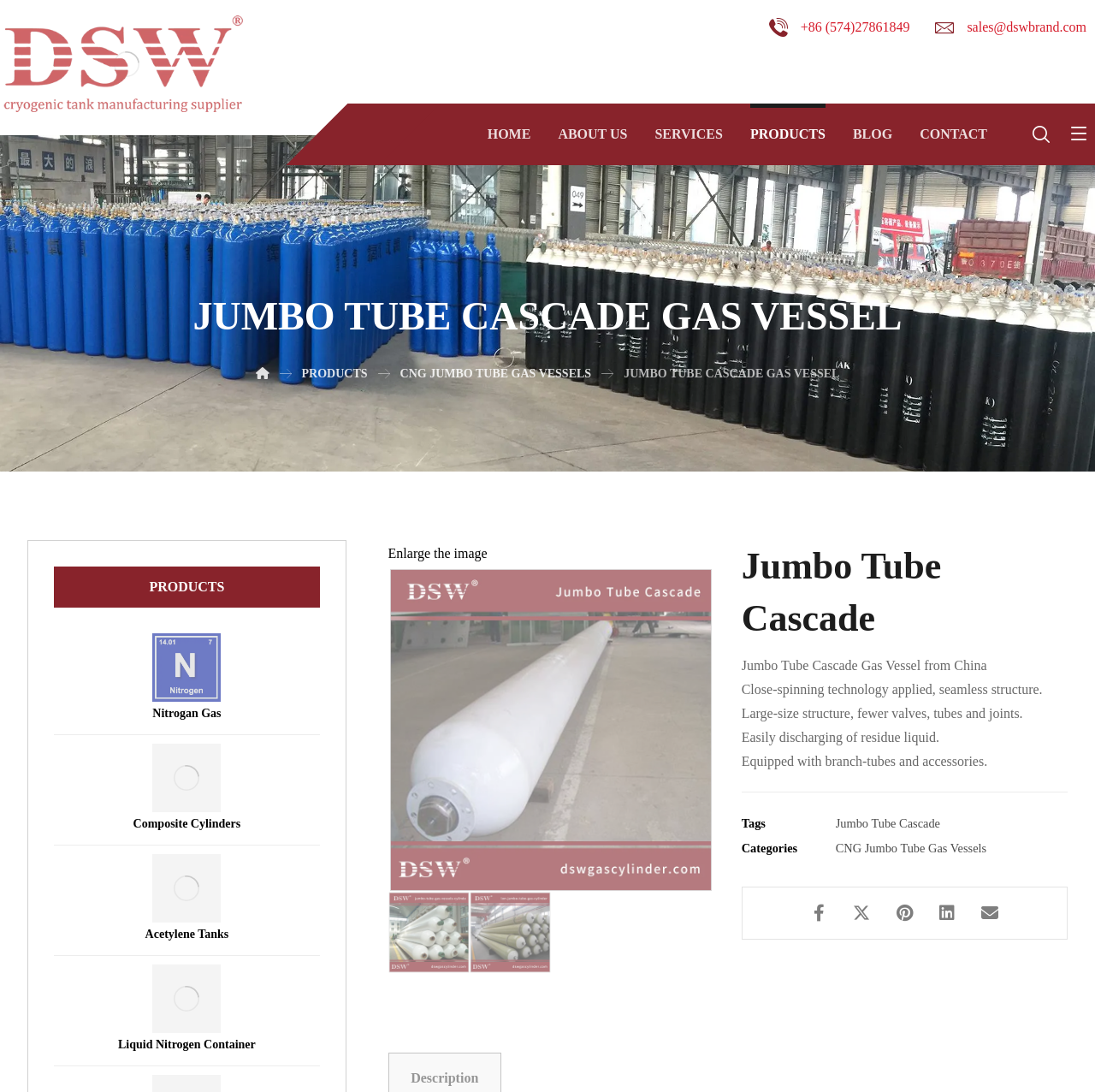Specify the bounding box coordinates (top-left x, top-left y, bottom-right x, bottom-right y) of the UI element in the screenshot that matches this description: alt="Cryogenic Tank Manufacturer| supplier"

[0.0, 0.014, 0.231, 0.103]